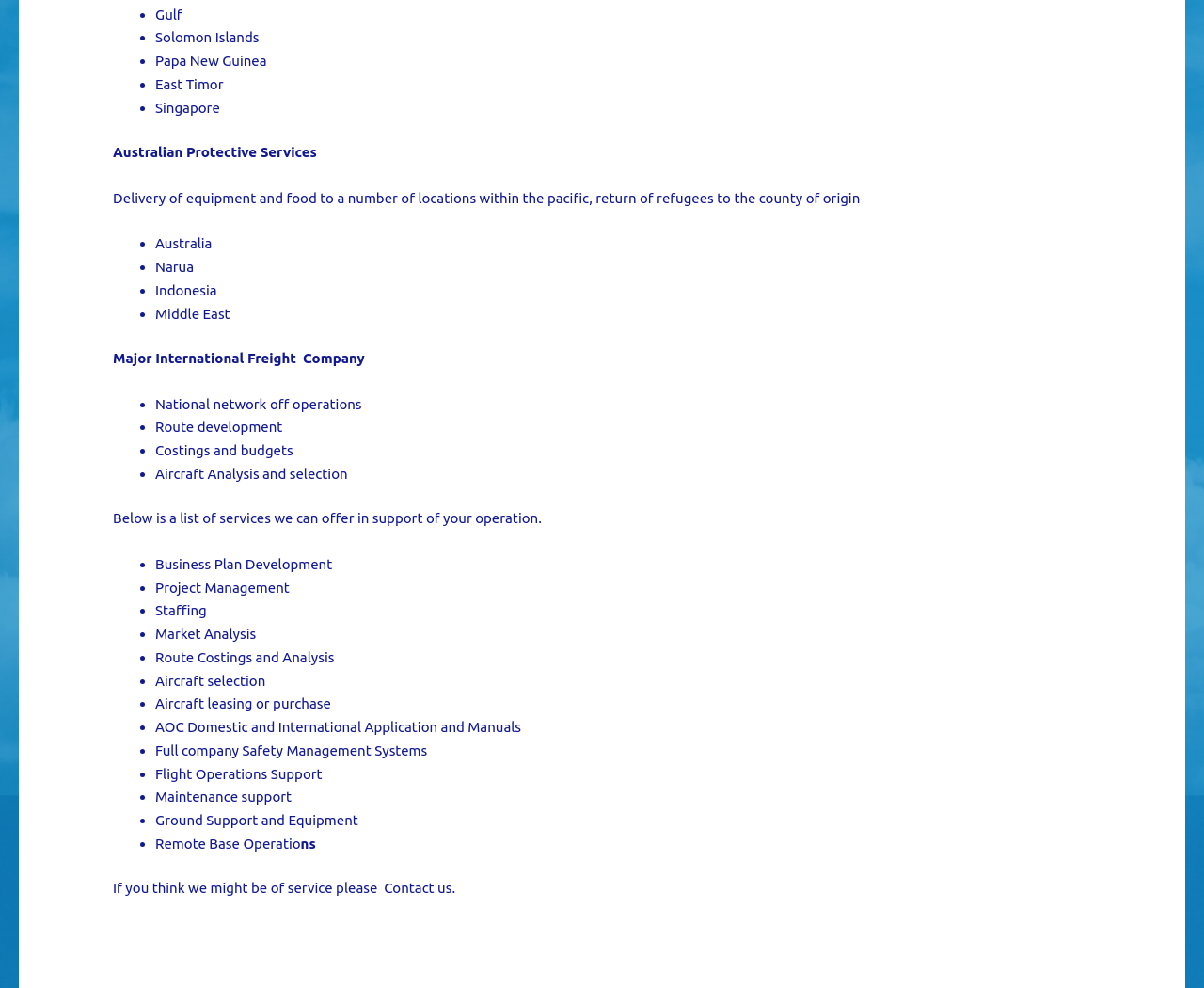What region is mentioned in the first bullet point?
Respond to the question with a single word or phrase according to the image.

Gulf